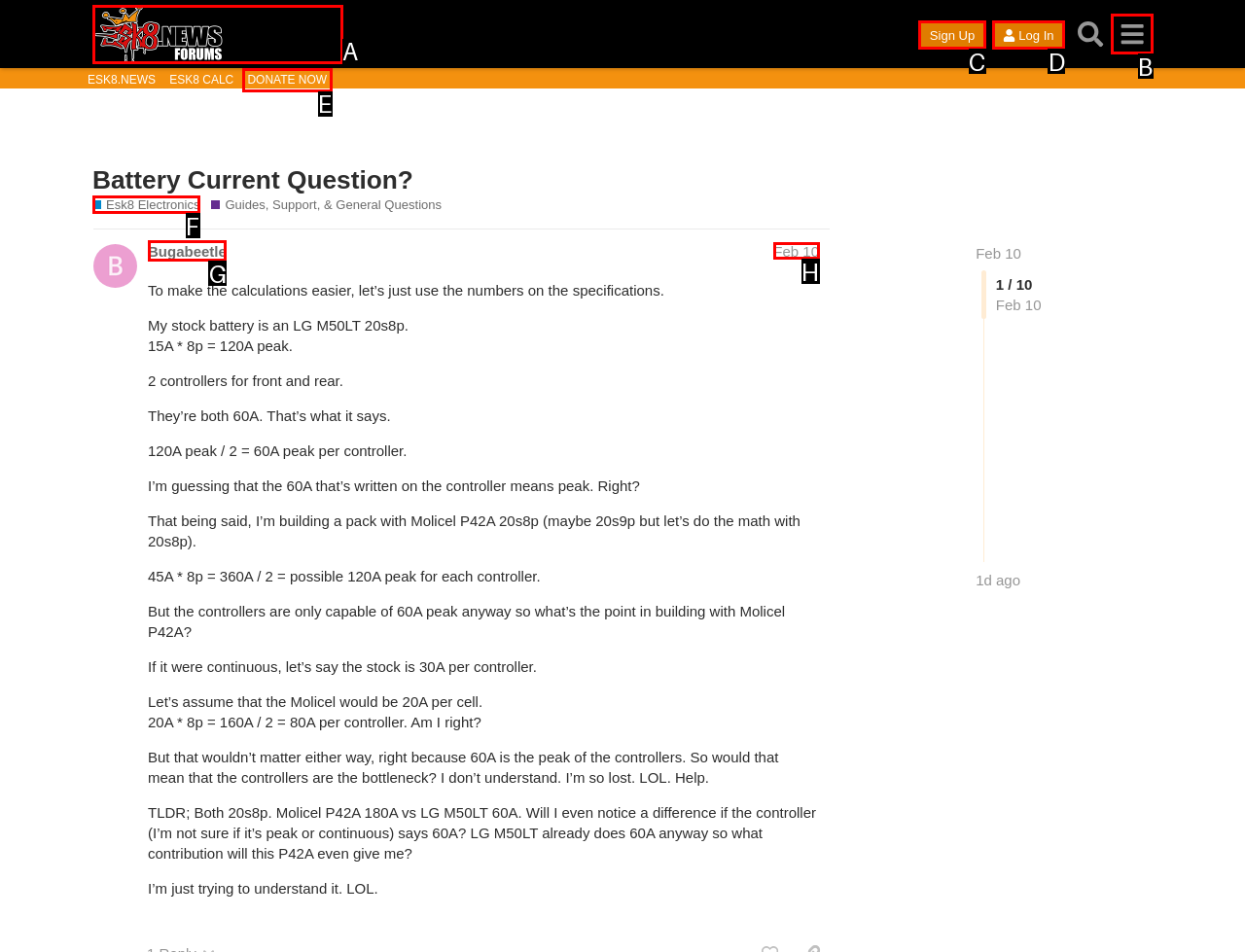Given the description: alt="esk8.news: DIY Electric Skateboard Forums"
Identify the letter of the matching UI element from the options.

A